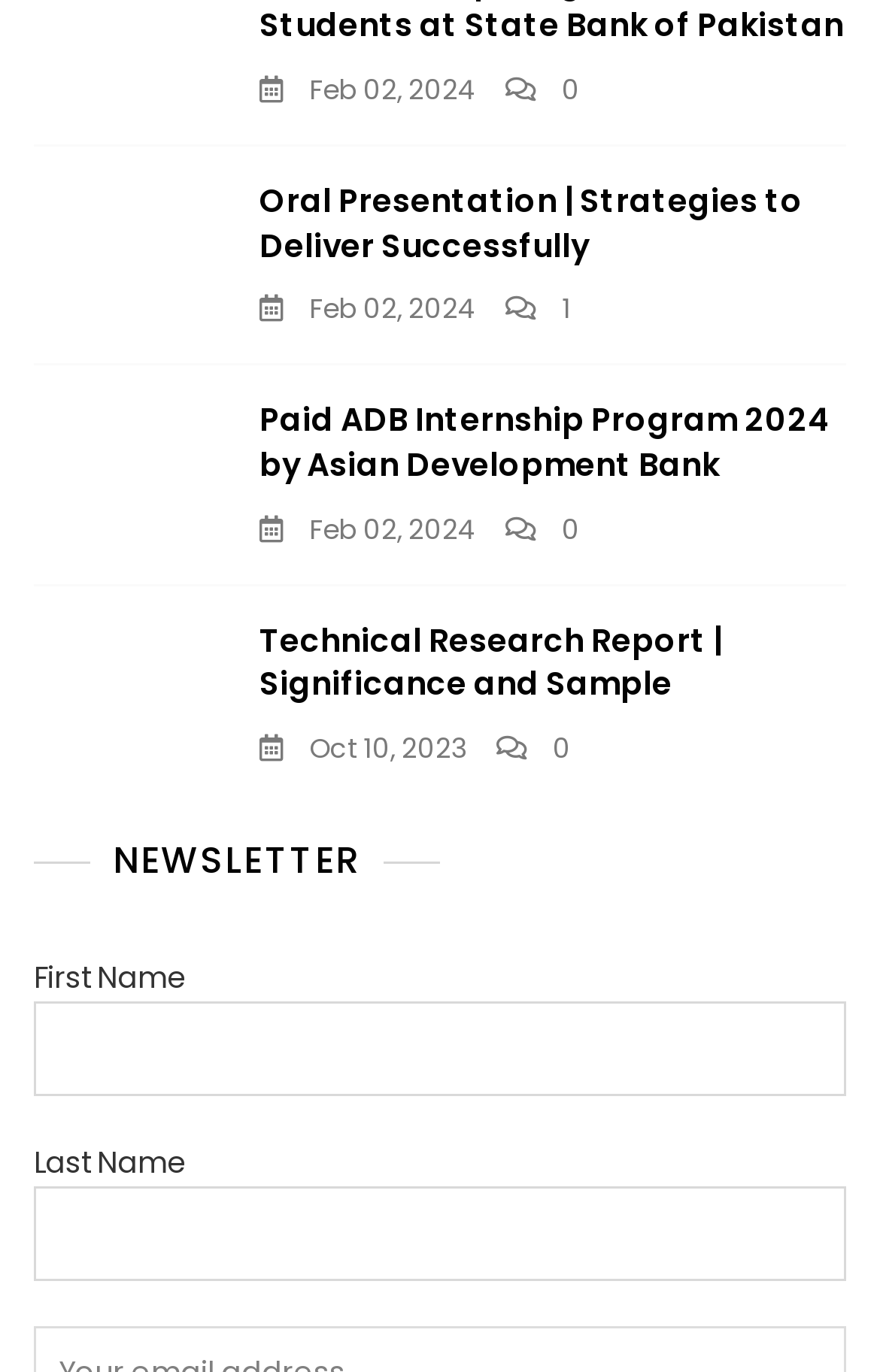How many figures are in the second article?
Refer to the image and offer an in-depth and detailed answer to the question.

I counted the figure elements within the second article element and found only one figure element with an image of 'Paid ADB Internship Program 2024'.